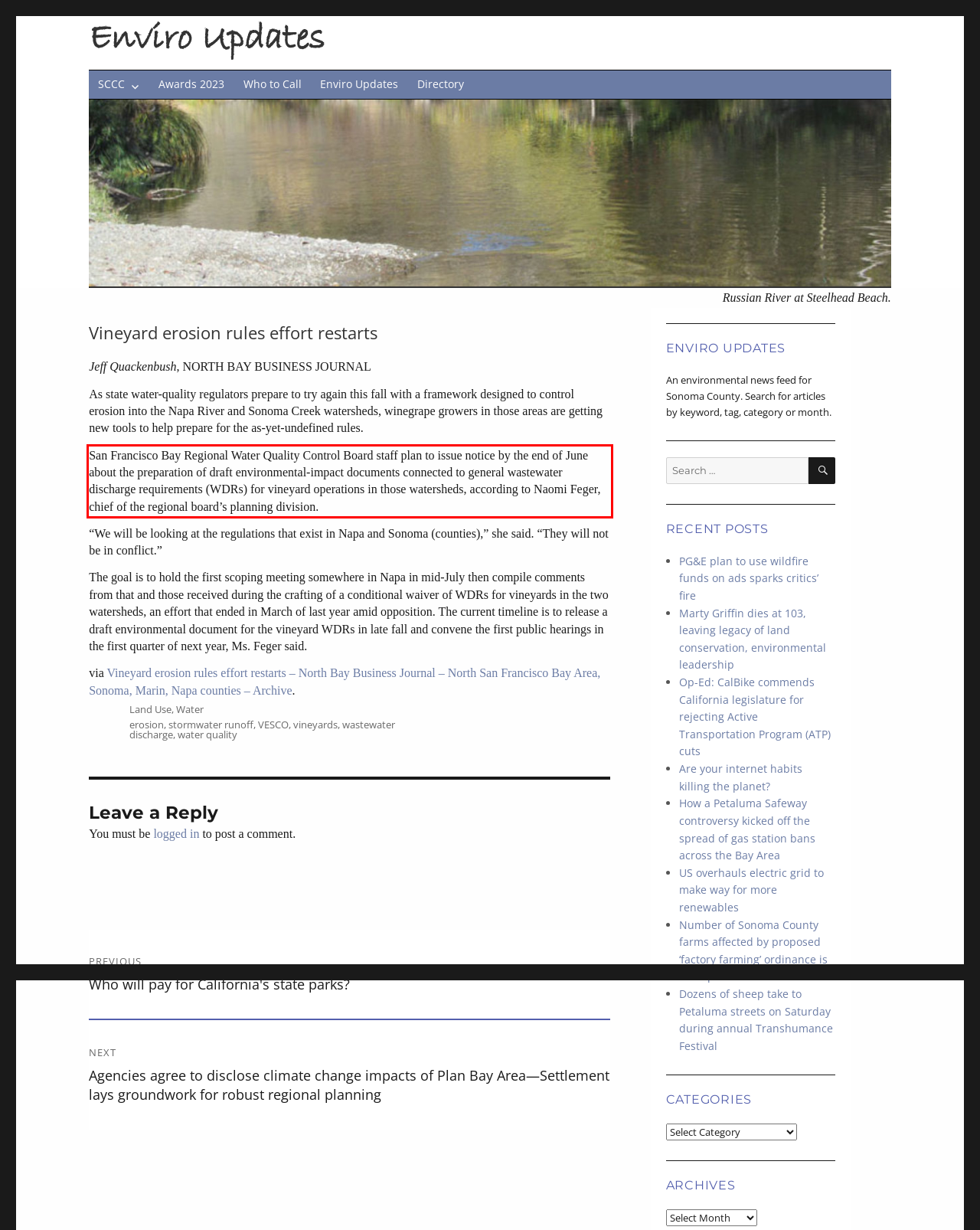Using the provided screenshot, read and generate the text content within the red-bordered area.

San Francisco Bay Regional Water Quality Control Board staff plan to issue notice by the end of June about the preparation of draft environmental-impact documents connected to general wastewater discharge requirements (WDRs) for vineyard operations in those watersheds, according to Naomi Feger, chief of the regional board’s planning division.